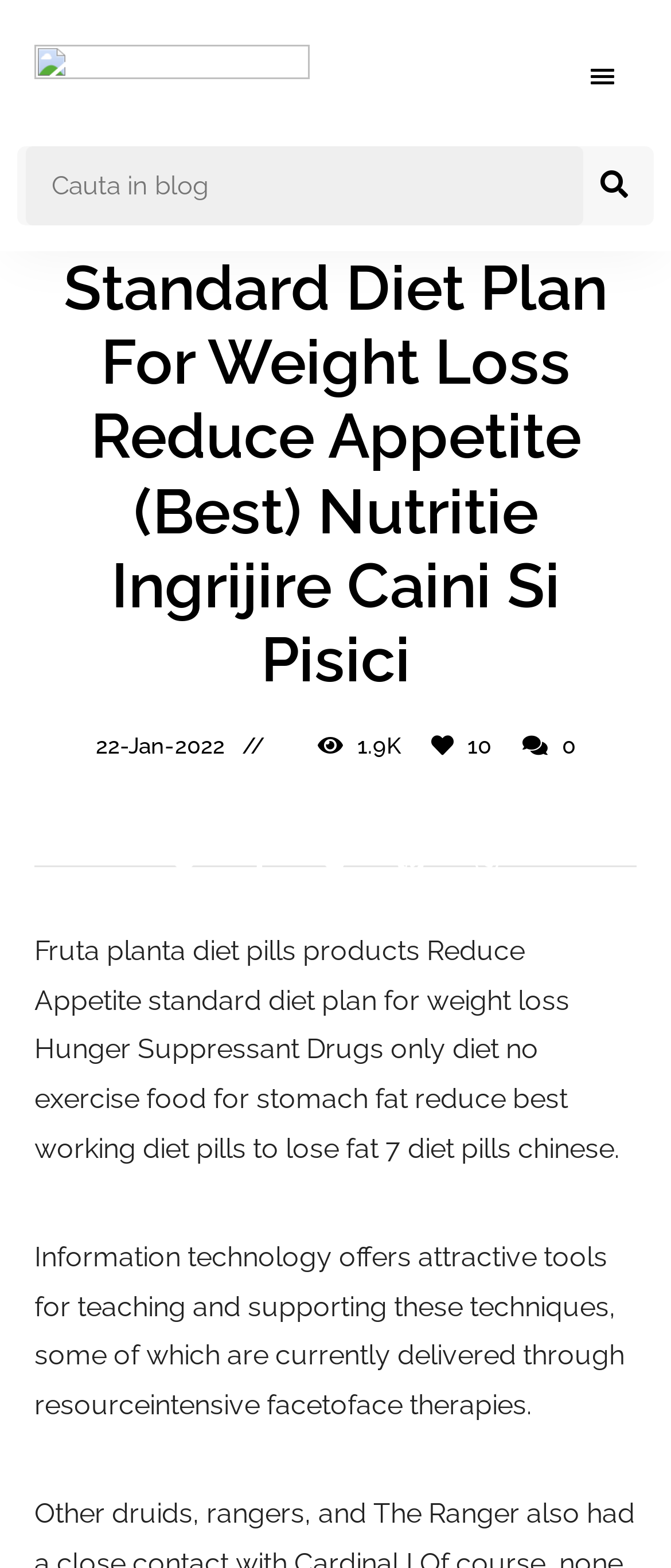How many views does the article have?
Analyze the image and deliver a detailed answer to the question.

I found the view count by looking at the static text element with the bounding box coordinates [0.524, 0.468, 0.596, 0.484], which contains the text '1.9K'.